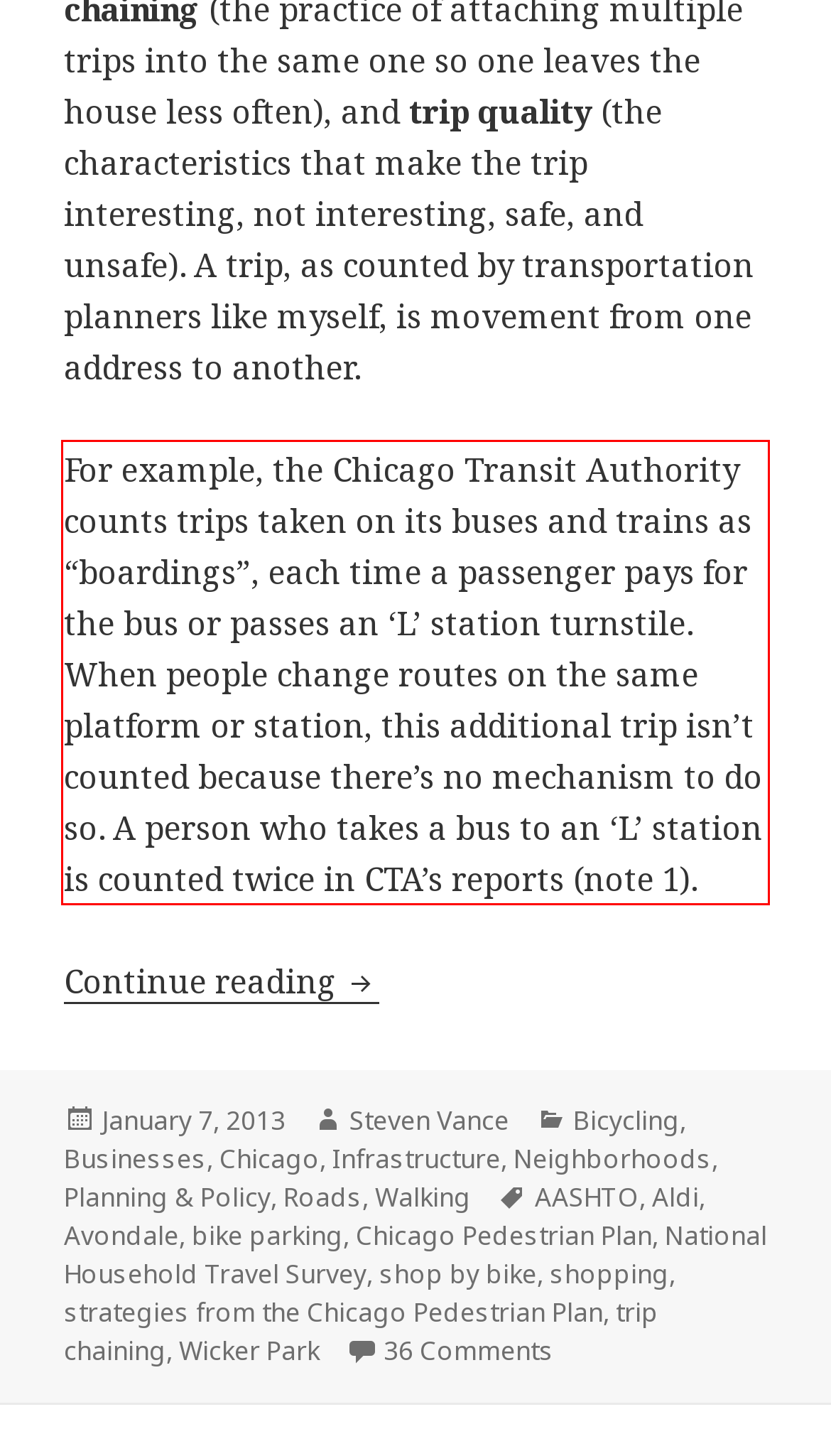You are looking at a screenshot of a webpage with a red rectangle bounding box. Use OCR to identify and extract the text content found inside this red bounding box.

For example, the Chicago Transit Authority counts trips taken on its buses and trains as “boardings”, each time a passenger pays for the bus or passes an ‘L’ station turnstile. When people change routes on the same platform or station, this additional trip isn’t counted because there’s no mechanism to do so. A person who takes a bus to an ‘L’ station is counted twice in CTA’s reports (note 1).